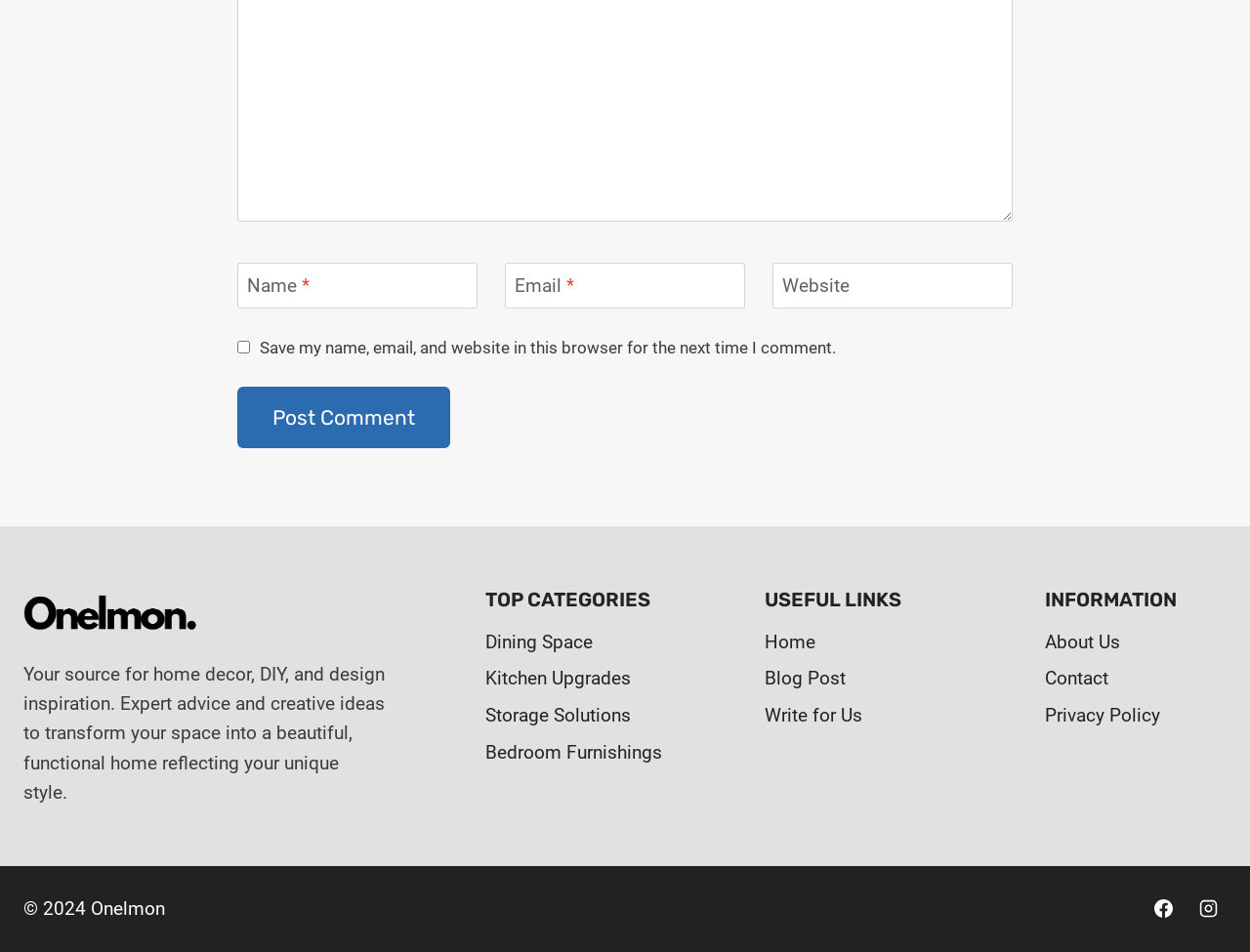Locate the bounding box coordinates of the clickable area to execute the instruction: "Visit the Dining Space category". Provide the coordinates as four float numbers between 0 and 1, represented as [left, top, right, bottom].

[0.388, 0.655, 0.534, 0.694]